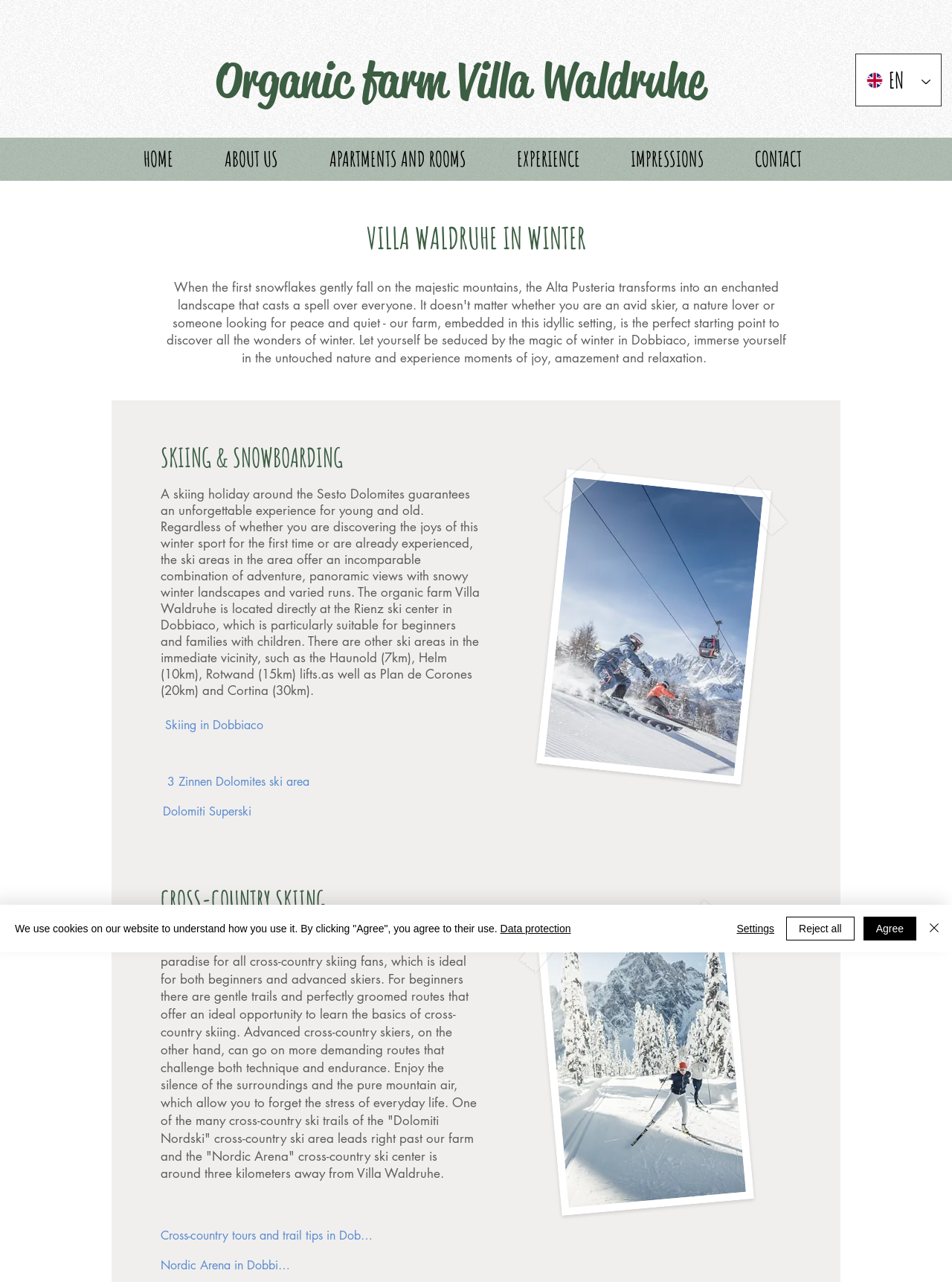Locate the bounding box coordinates of the element that needs to be clicked to carry out the instruction: "View skiing in Dobbiaco". The coordinates should be given as four float numbers ranging from 0 to 1, i.e., [left, top, right, bottom].

[0.169, 0.554, 0.28, 0.577]